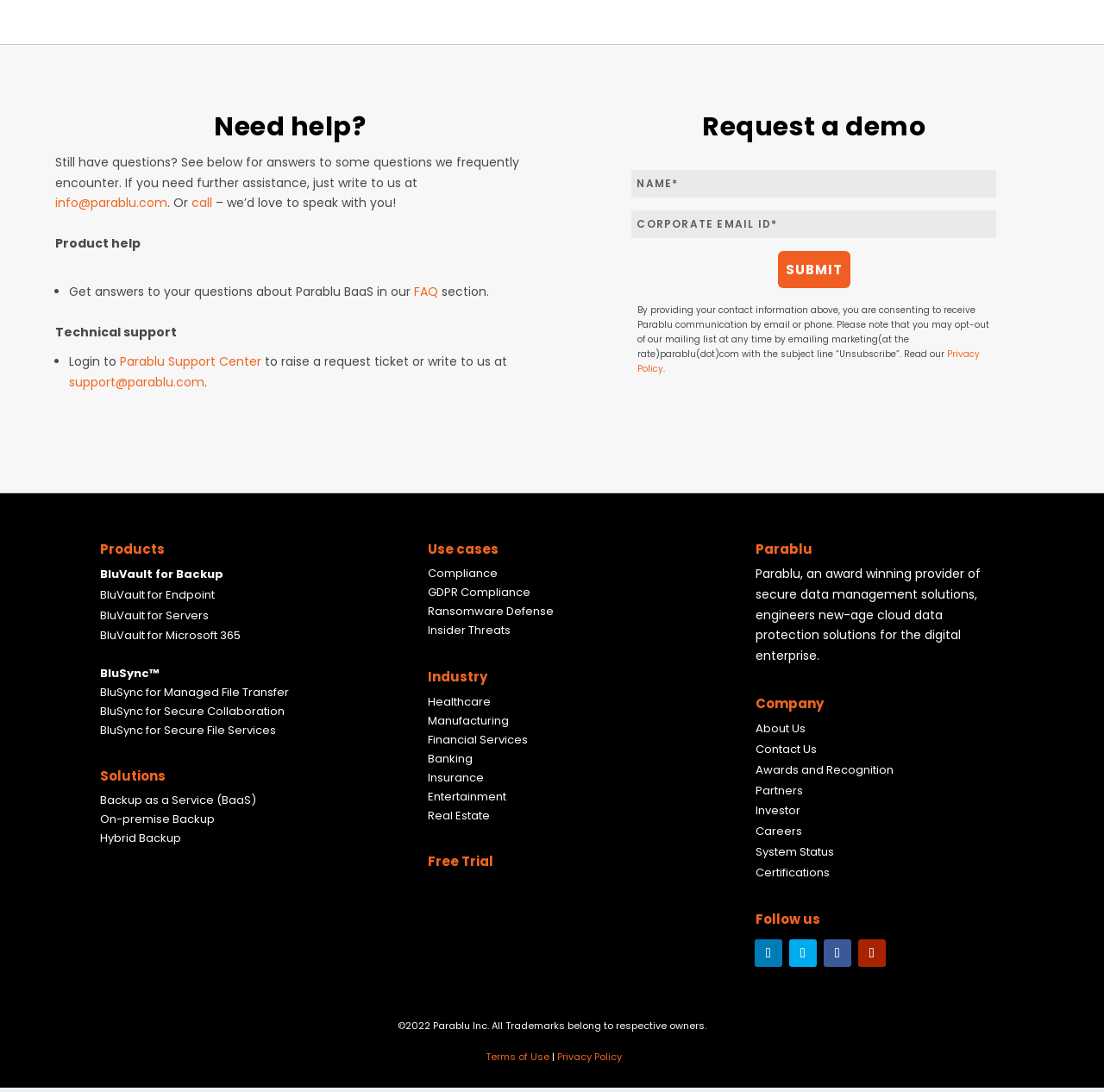Find the bounding box coordinates for the HTML element specified by: "BluVault for Microsoft 365".

[0.091, 0.551, 0.218, 0.566]